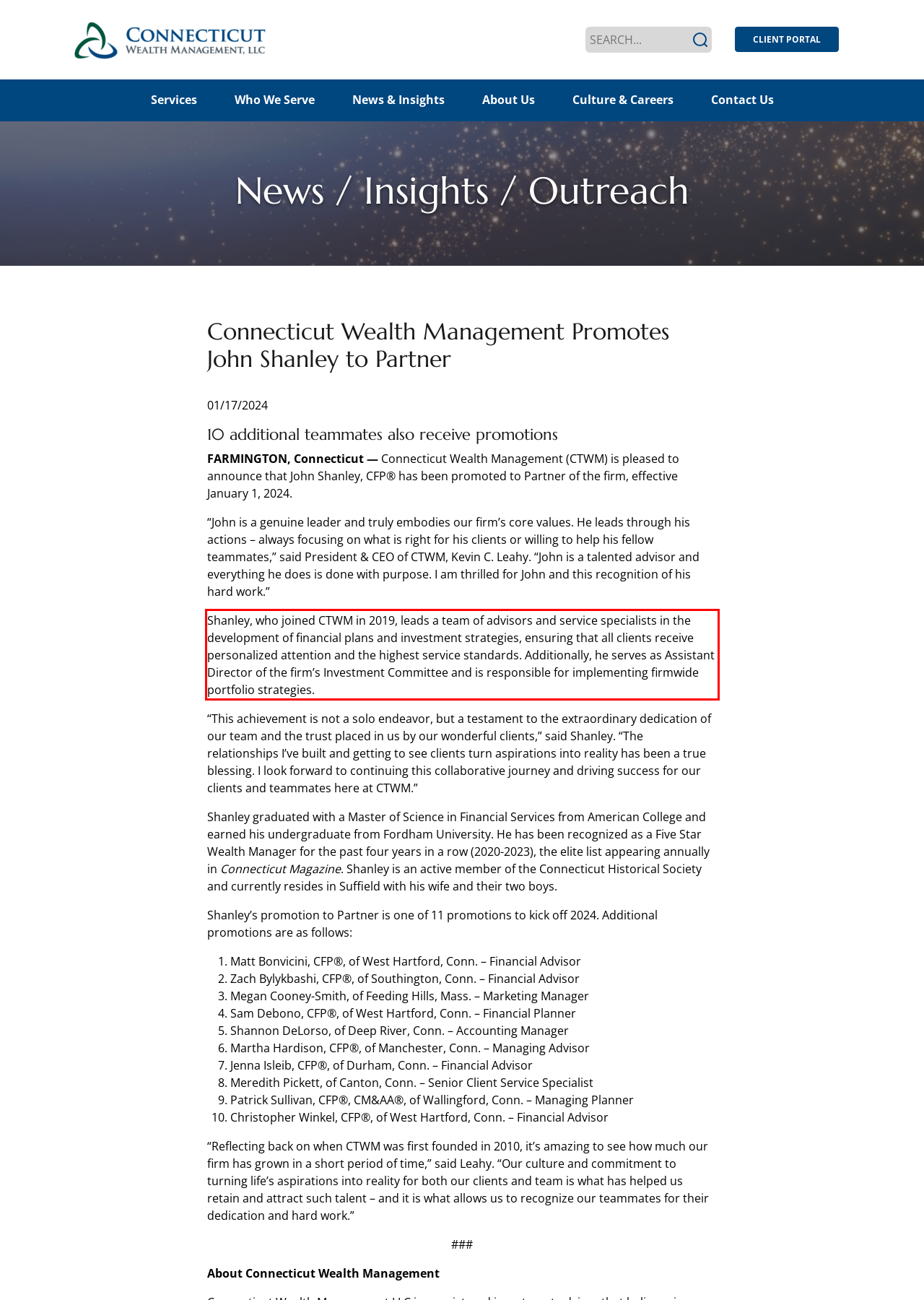Please examine the webpage screenshot and extract the text within the red bounding box using OCR.

Shanley, who joined CTWM in 2019, leads a team of advisors and service specialists in the development of financial plans and investment strategies, ensuring that all clients receive personalized attention and the highest service standards. Additionally, he serves as Assistant Director of the firm’s Investment Committee and is responsible for implementing firmwide portfolio strategies.